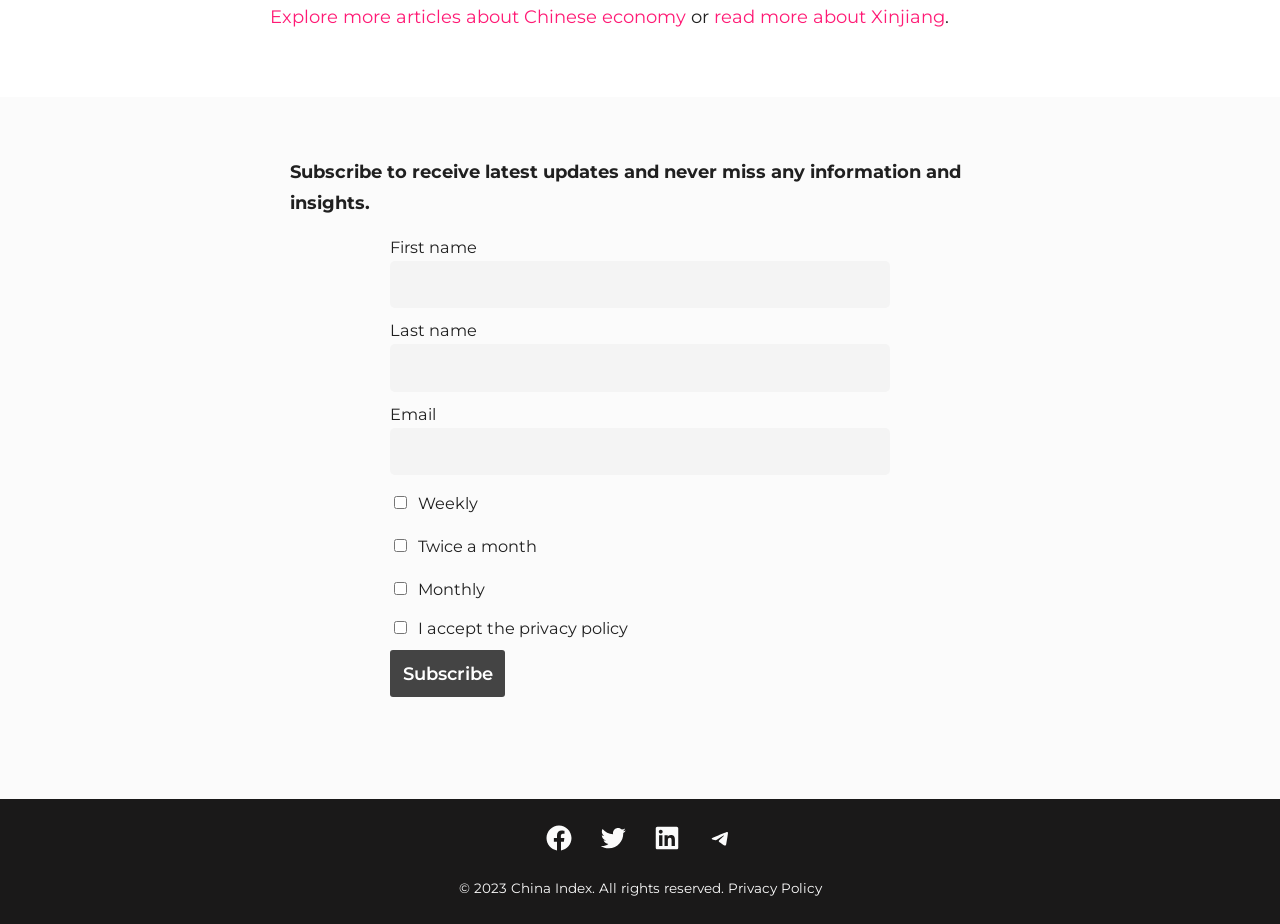Use a single word or phrase to respond to the question:
What is the copyright information on the webpage?

2023 China Index